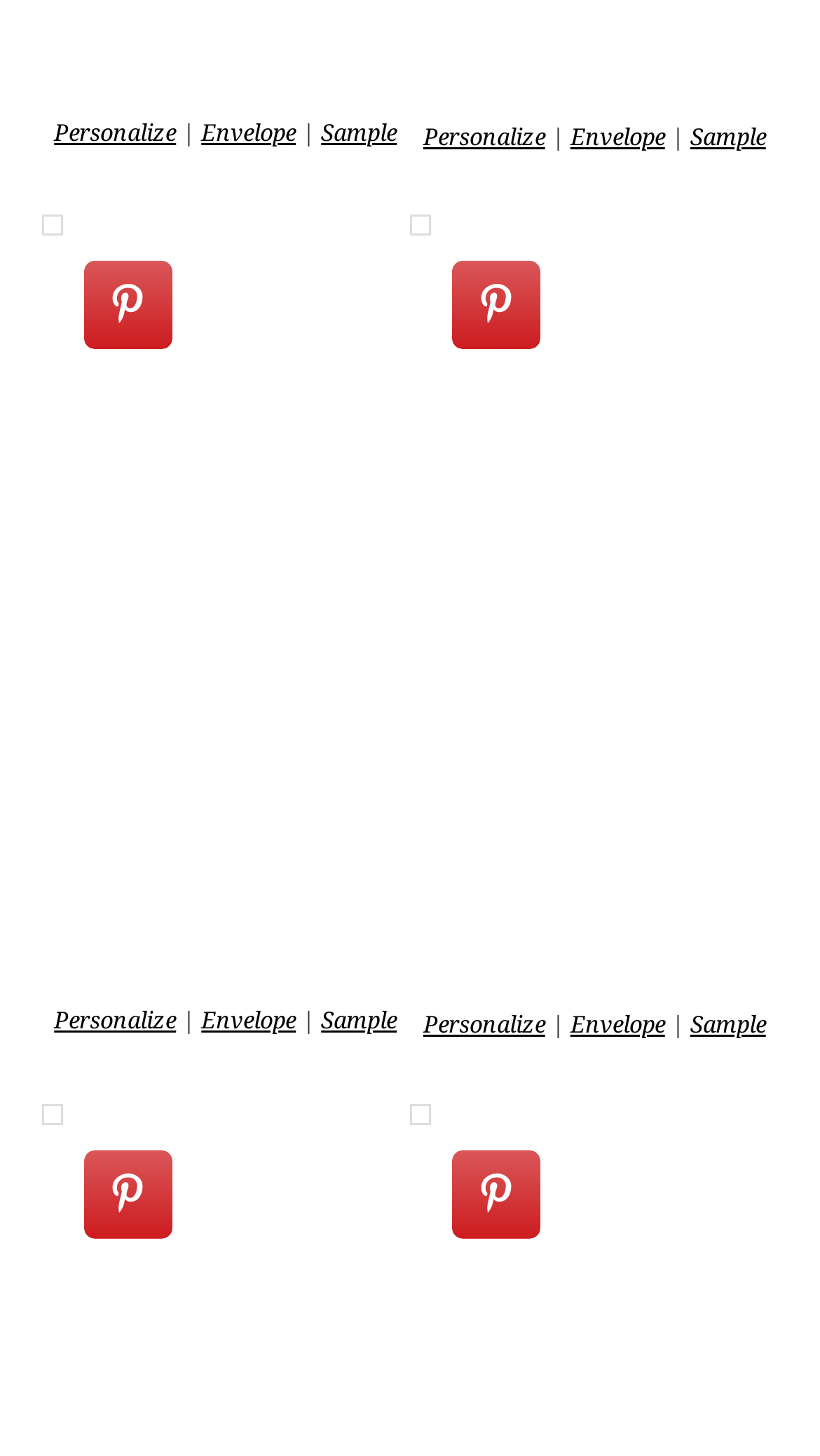How many links are there in each section?
Using the visual information, reply with a single word or short phrase.

4